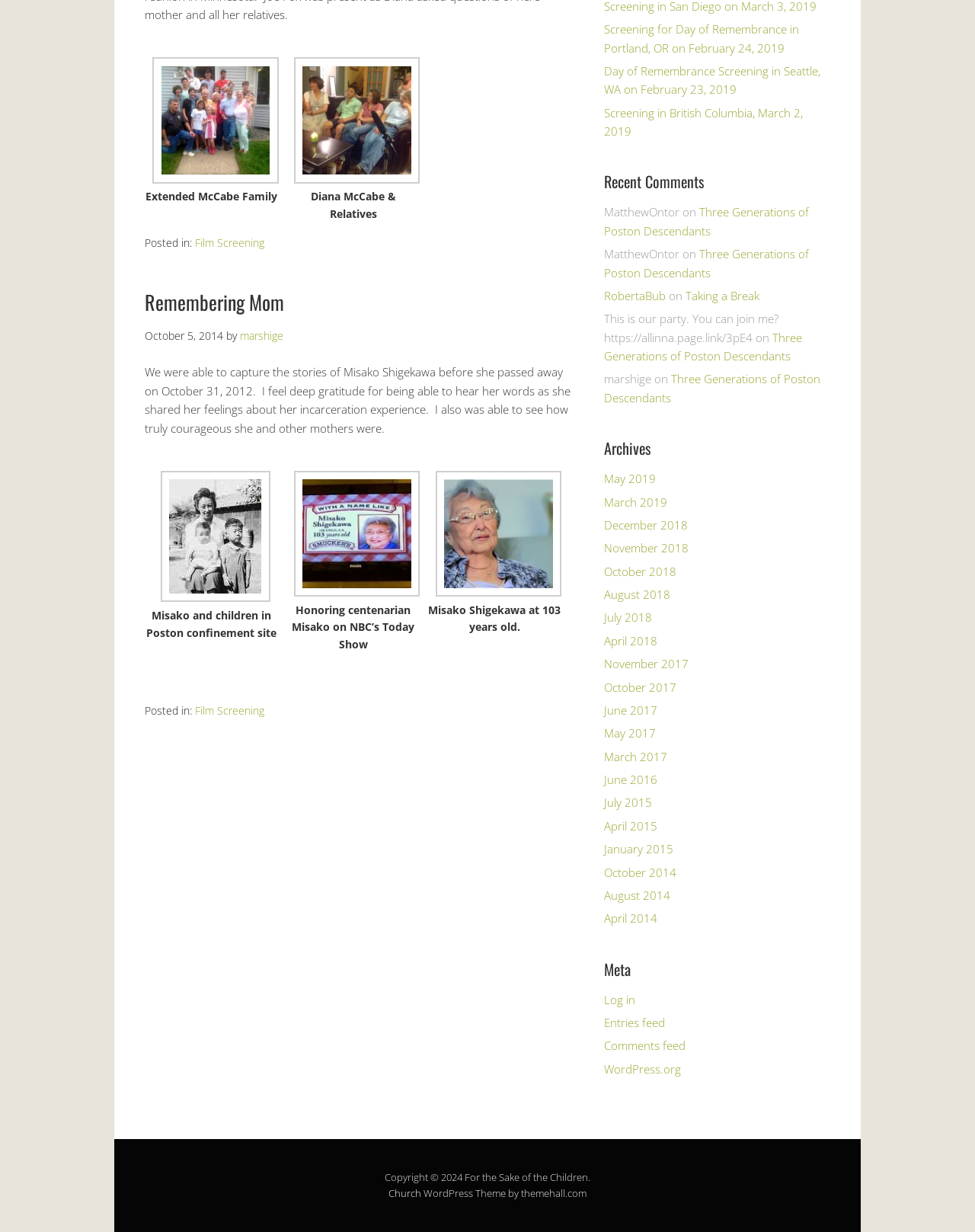Identify the bounding box coordinates of the specific part of the webpage to click to complete this instruction: "Read the article 'We were able to capture the stories of Misako Shigekawa before she passed away on October 31, 2012.'".

[0.148, 0.296, 0.585, 0.353]